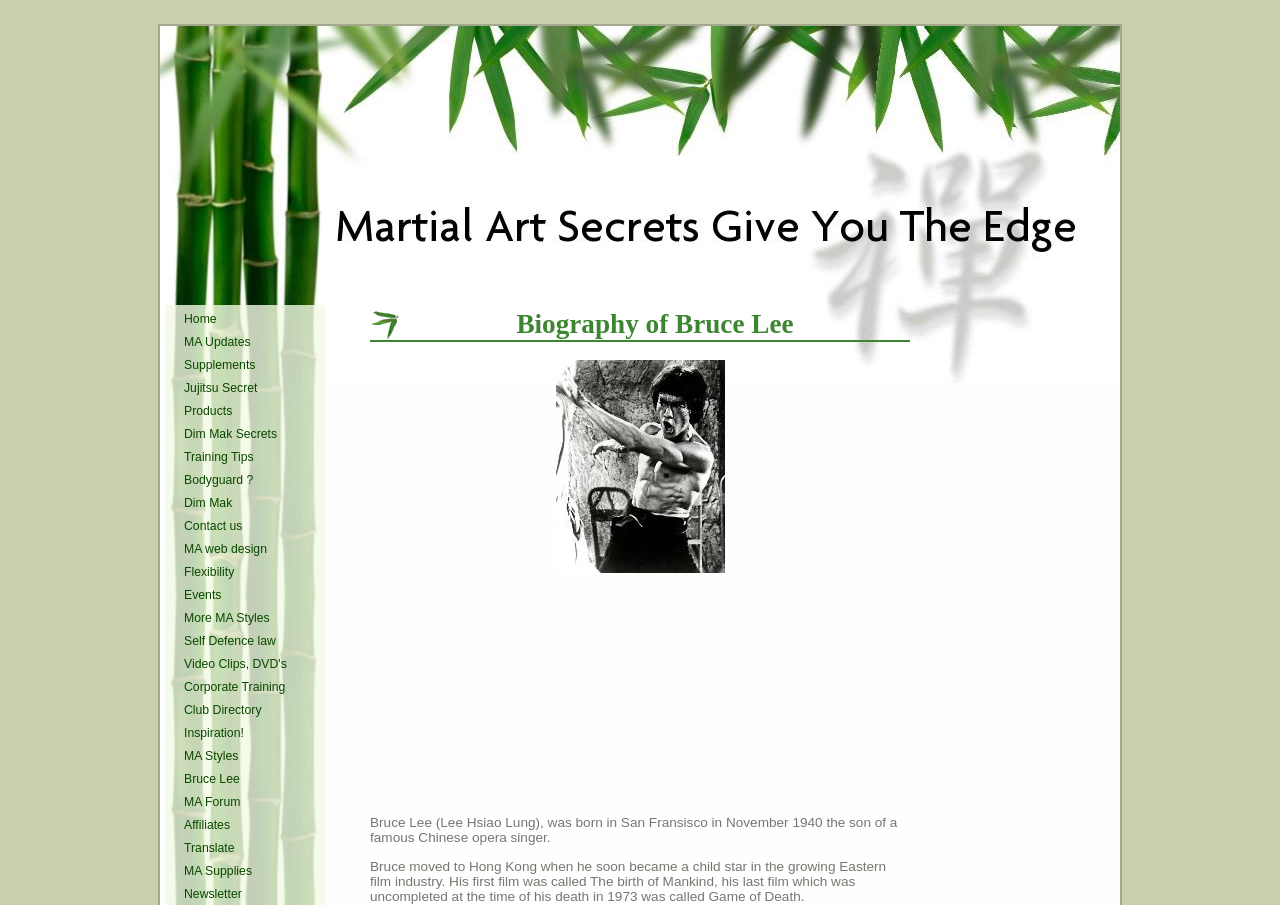Identify the bounding box for the UI element that is described as follows: "Video Clips, DVD's".

[0.141, 0.723, 0.246, 0.745]